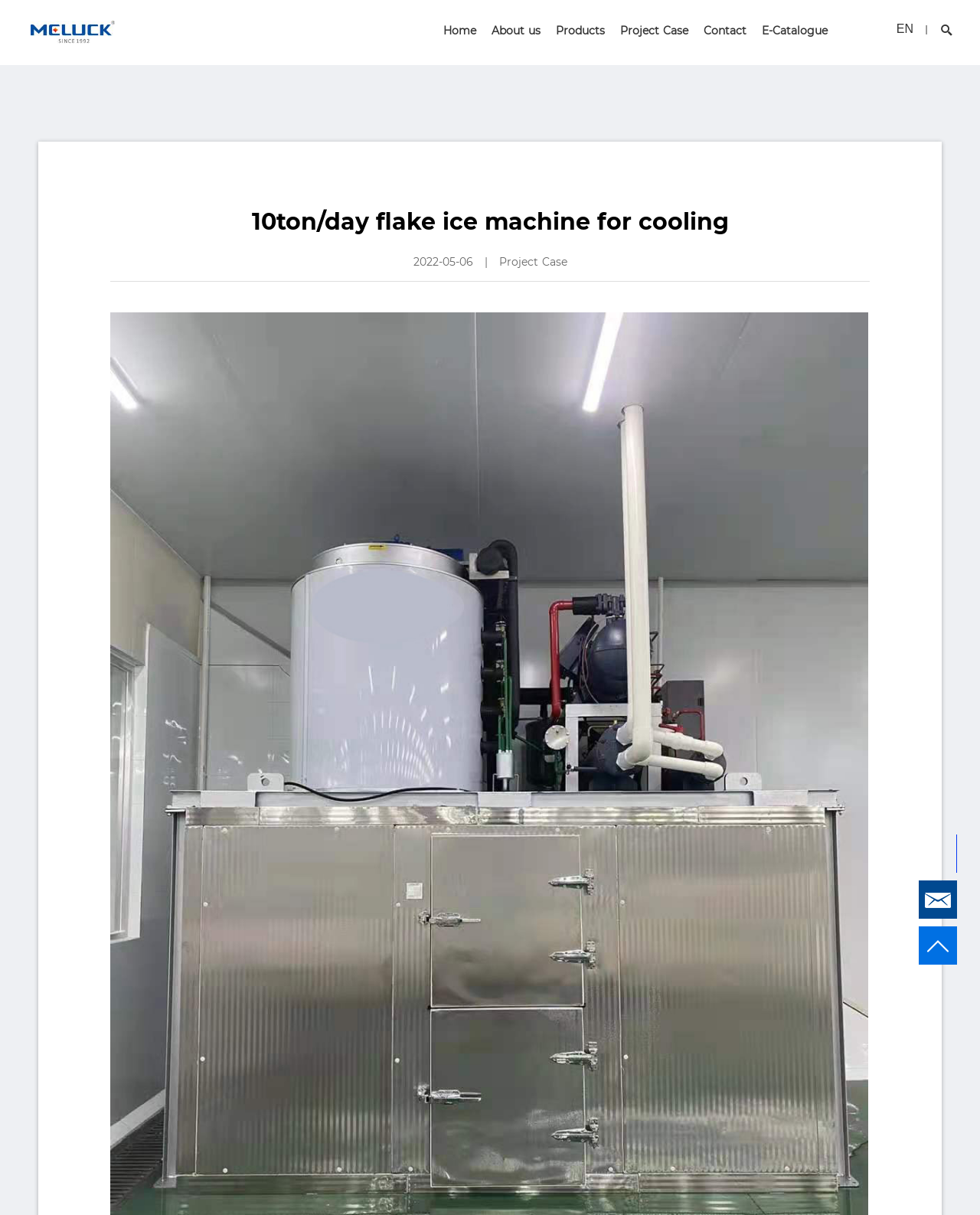What is the language of the webpage?
From the details in the image, answer the question comprehensively.

The language of the webpage is English, as indicated by the 'EN' text element at the top right corner of the page.